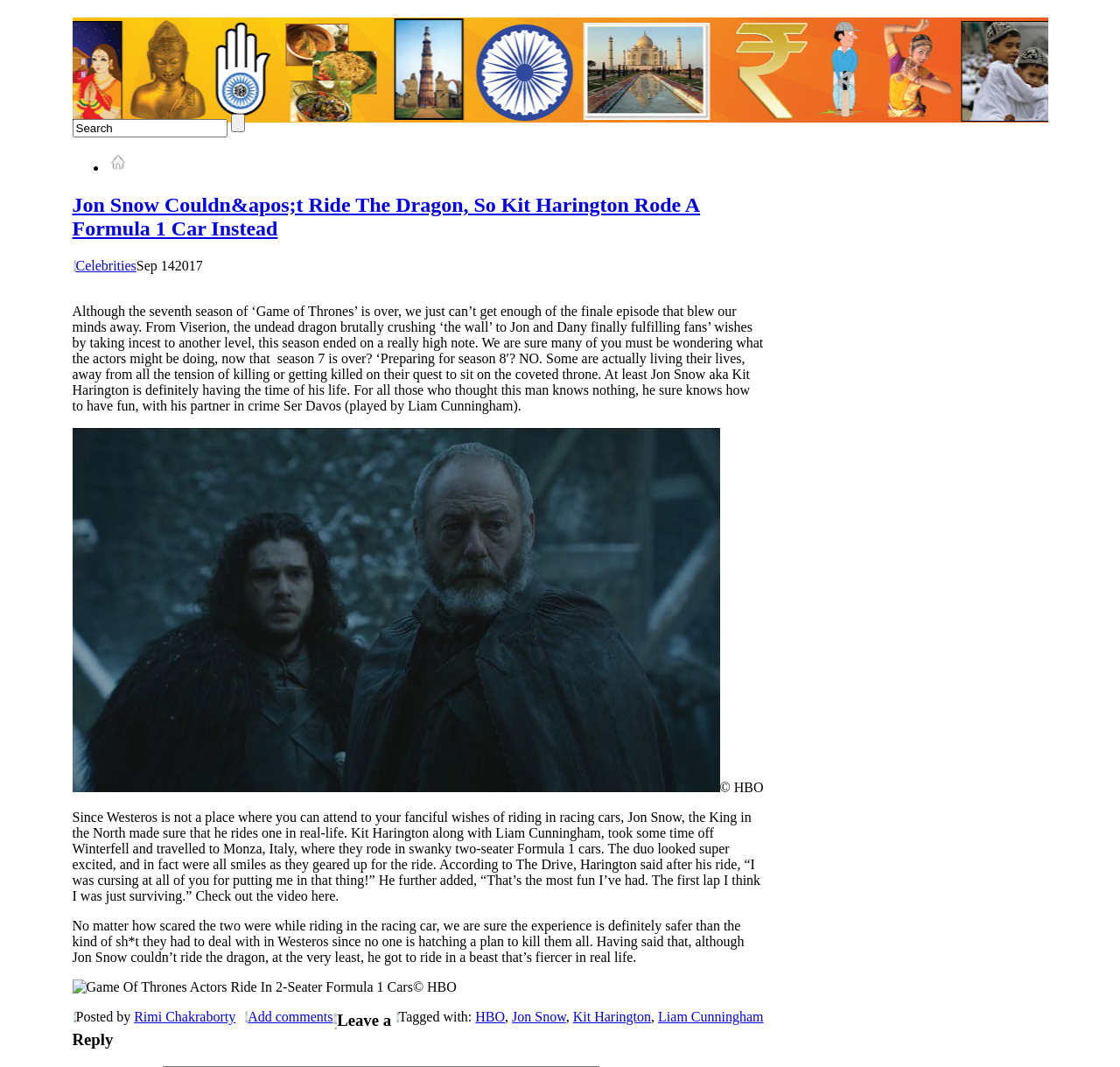Can you locate the main headline on this webpage and provide its text content?

Jon Snow Couldn&apos;t Ride The Dragon, So Kit Harington Rode A Formula 1 Car Instead